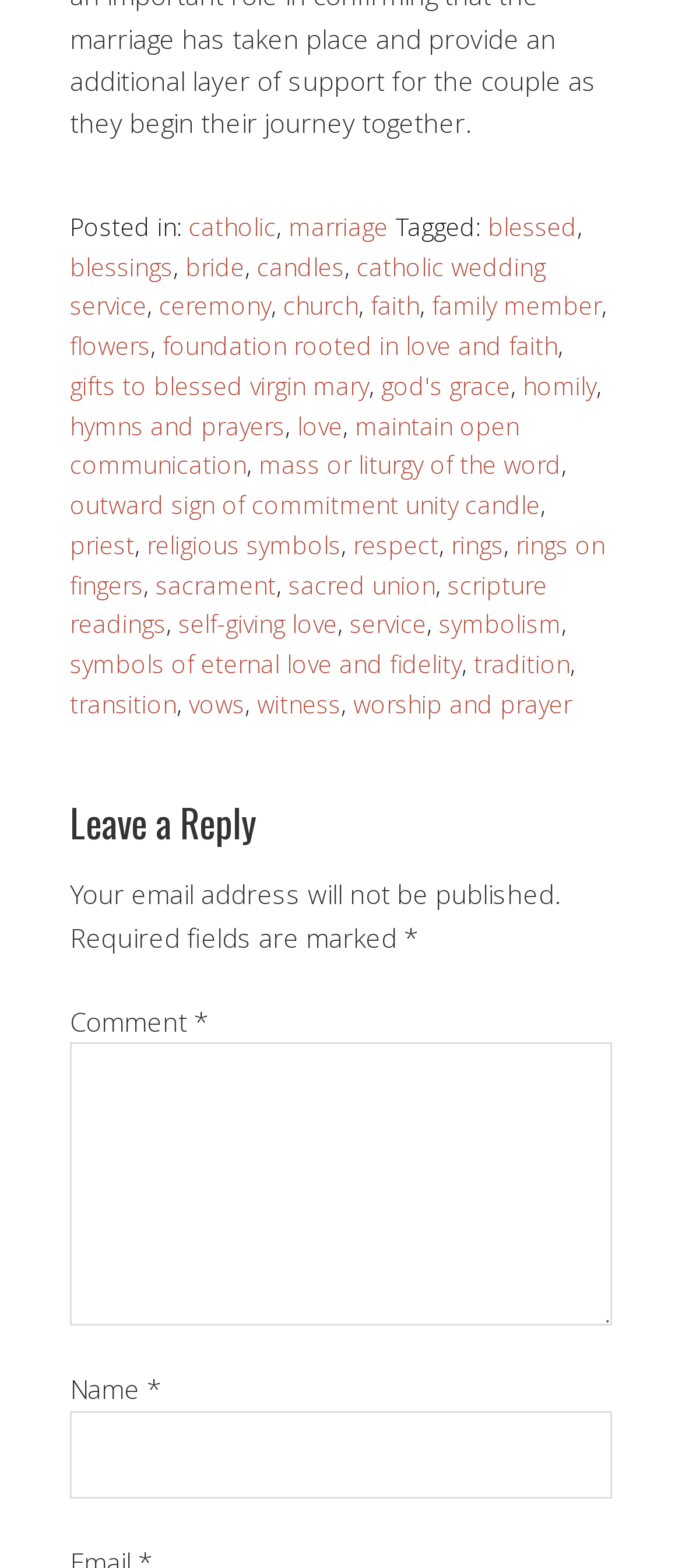Locate the bounding box coordinates of the clickable region to complete the following instruction: "Click the 'catholic' link."

[0.277, 0.134, 0.405, 0.155]